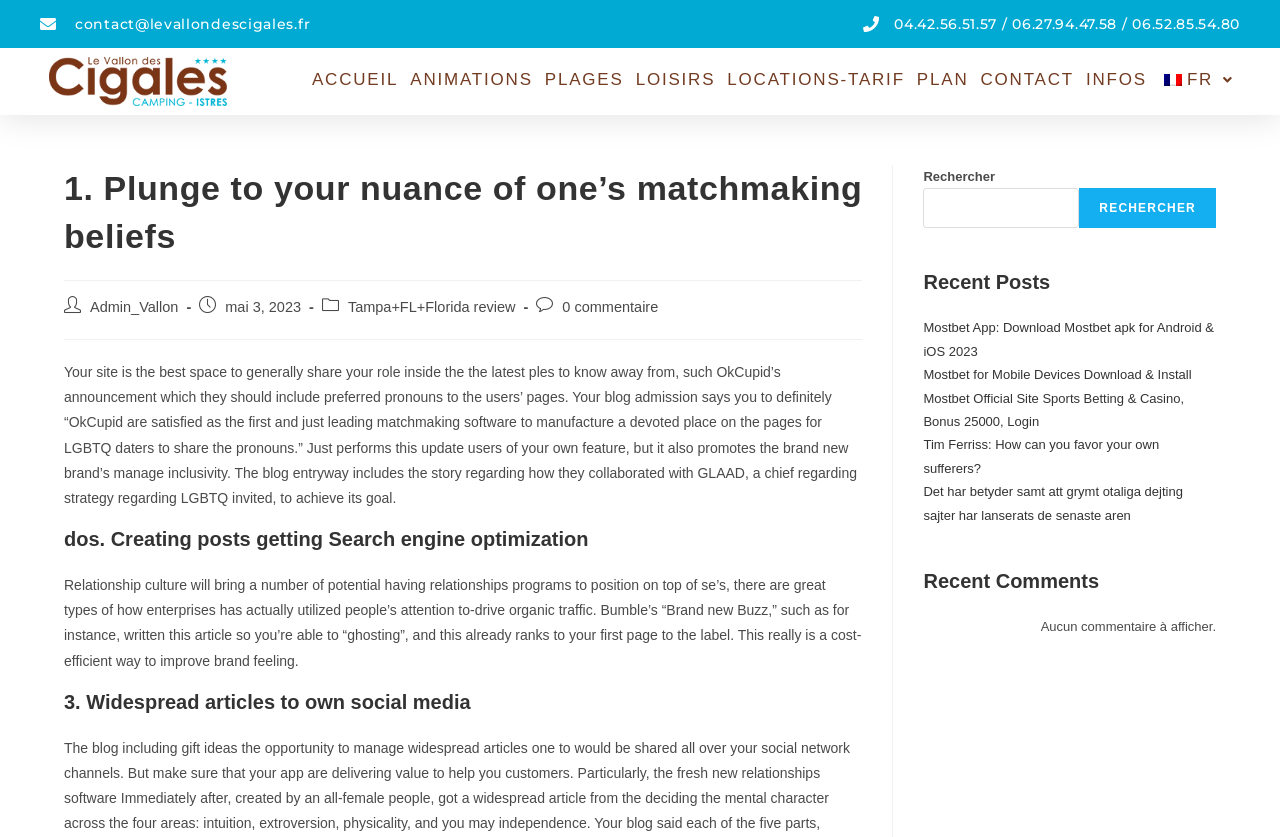Provide the bounding box coordinates in the format (top-left x, top-left y, bottom-right x, bottom-right y). All values are floating point numbers between 0 and 1. Determine the bounding box coordinate of the UI element described as: DOWNFILE

None